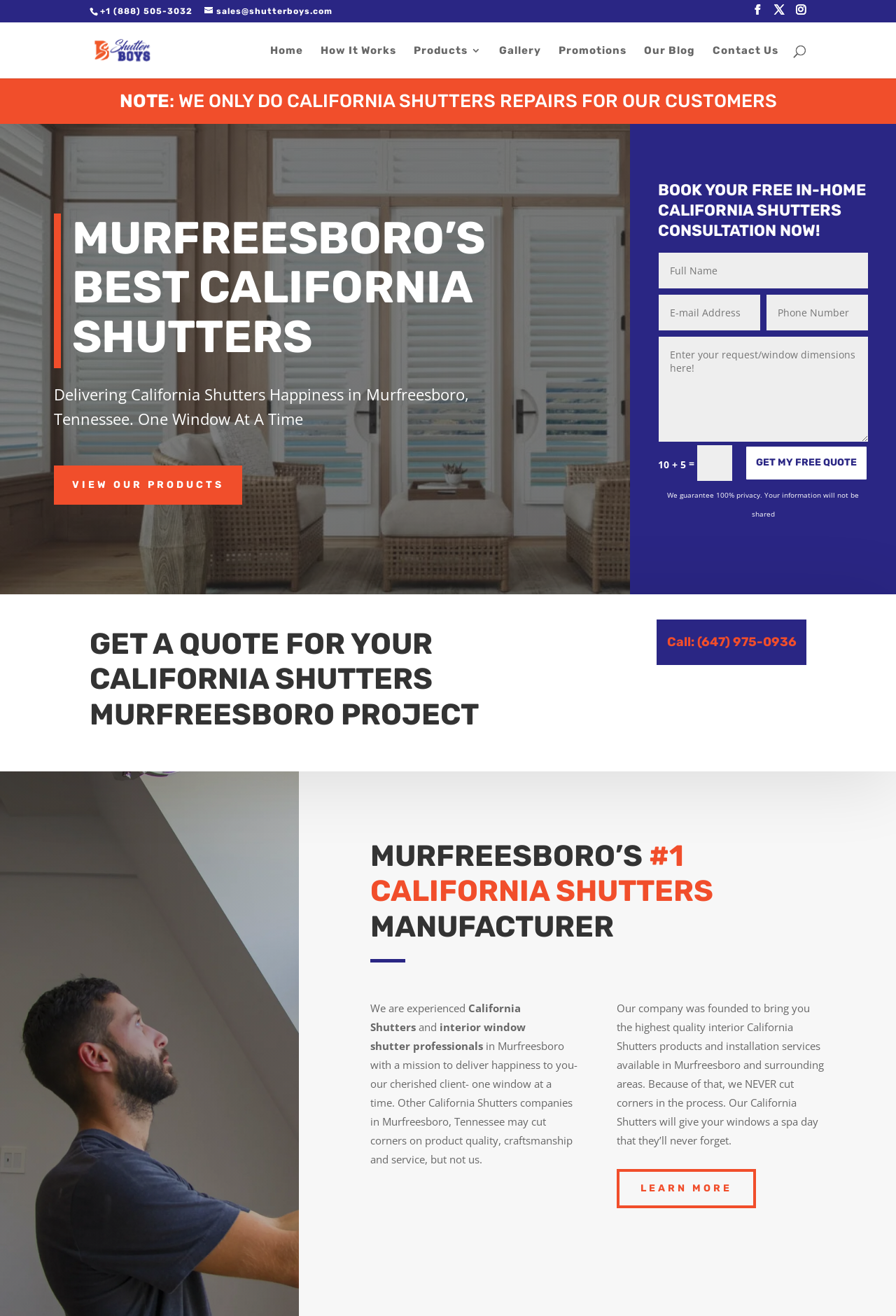Using the provided element description: "Get my free quote", identify the bounding box coordinates. The coordinates should be four floats between 0 and 1 in the order [left, top, right, bottom].

[0.831, 0.338, 0.969, 0.365]